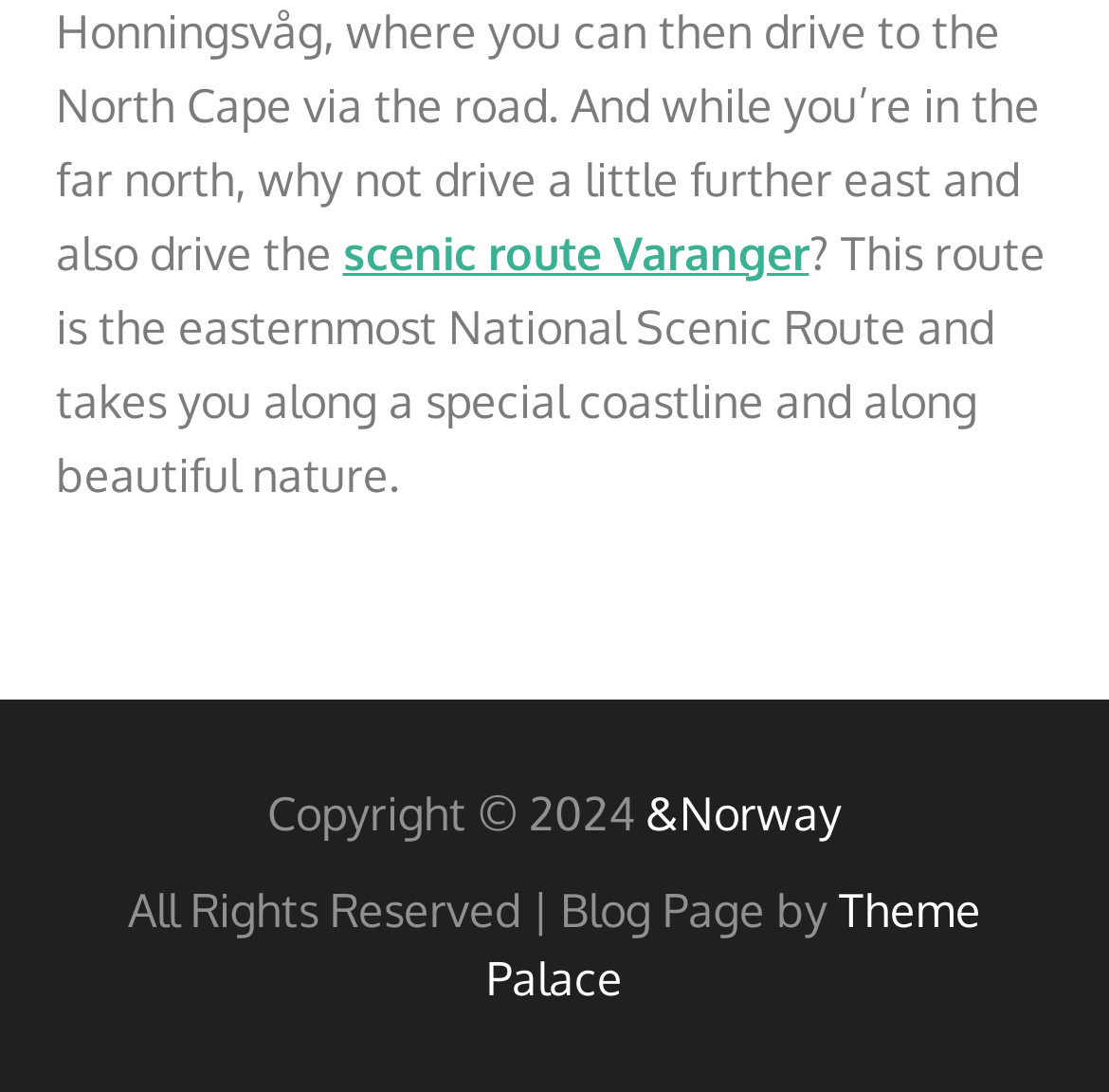How many links are there at the top of the webpage?
Based on the image, provide your answer in one word or phrase.

1